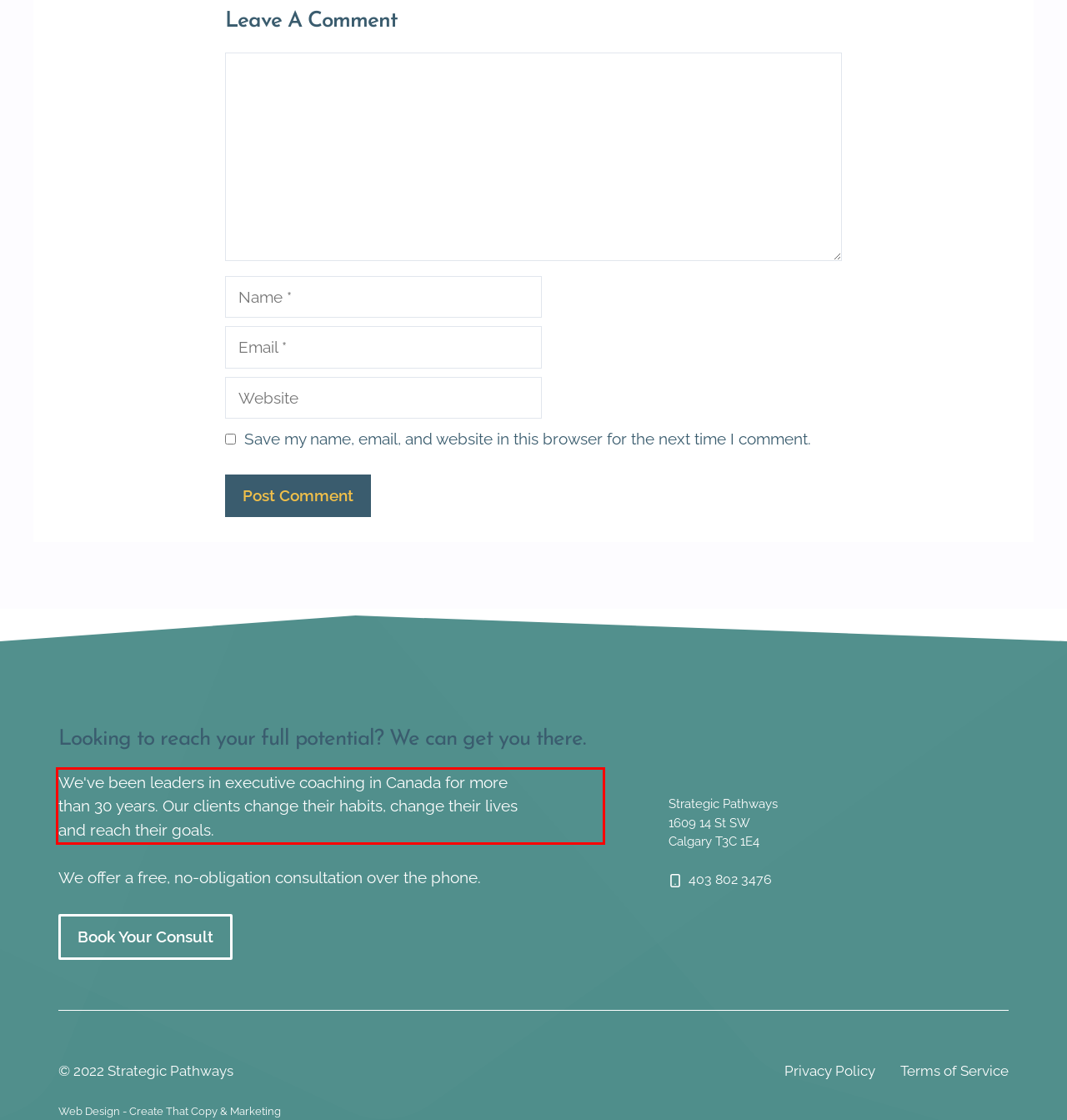Review the screenshot of the webpage and recognize the text inside the red rectangle bounding box. Provide the extracted text content.

We've been leaders in executive coaching in Canada for more than 30 years. Our clients change their habits, change their lives and reach their goals.